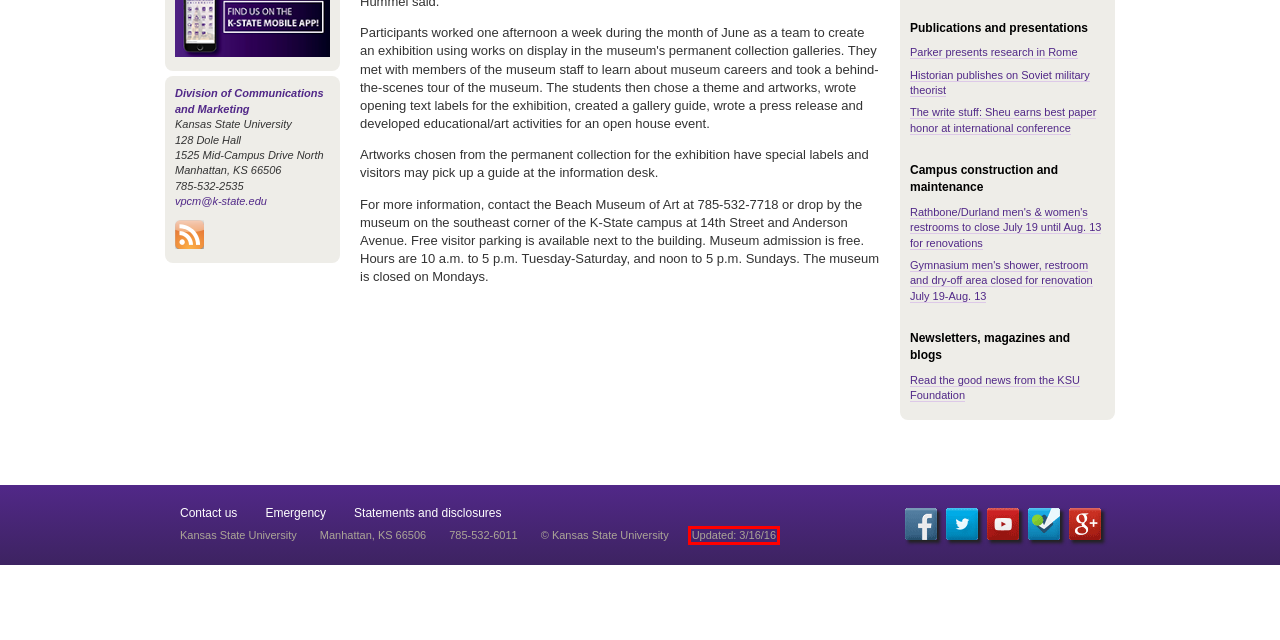You’re provided with a screenshot of a webpage that has a red bounding box around an element. Choose the best matching webpage description for the new page after clicking the element in the red box. The options are:
A. Kansas State University - University in Kansas State University
B. WorldWide Wildcats
C. K-State Today
D. Newsletter archive
E. Login - Sign in | Kansas State University
F. Log In - Modern Campus CMS
G. Division of Communications and Marketing
H. K-State Today RSS Feeds

F